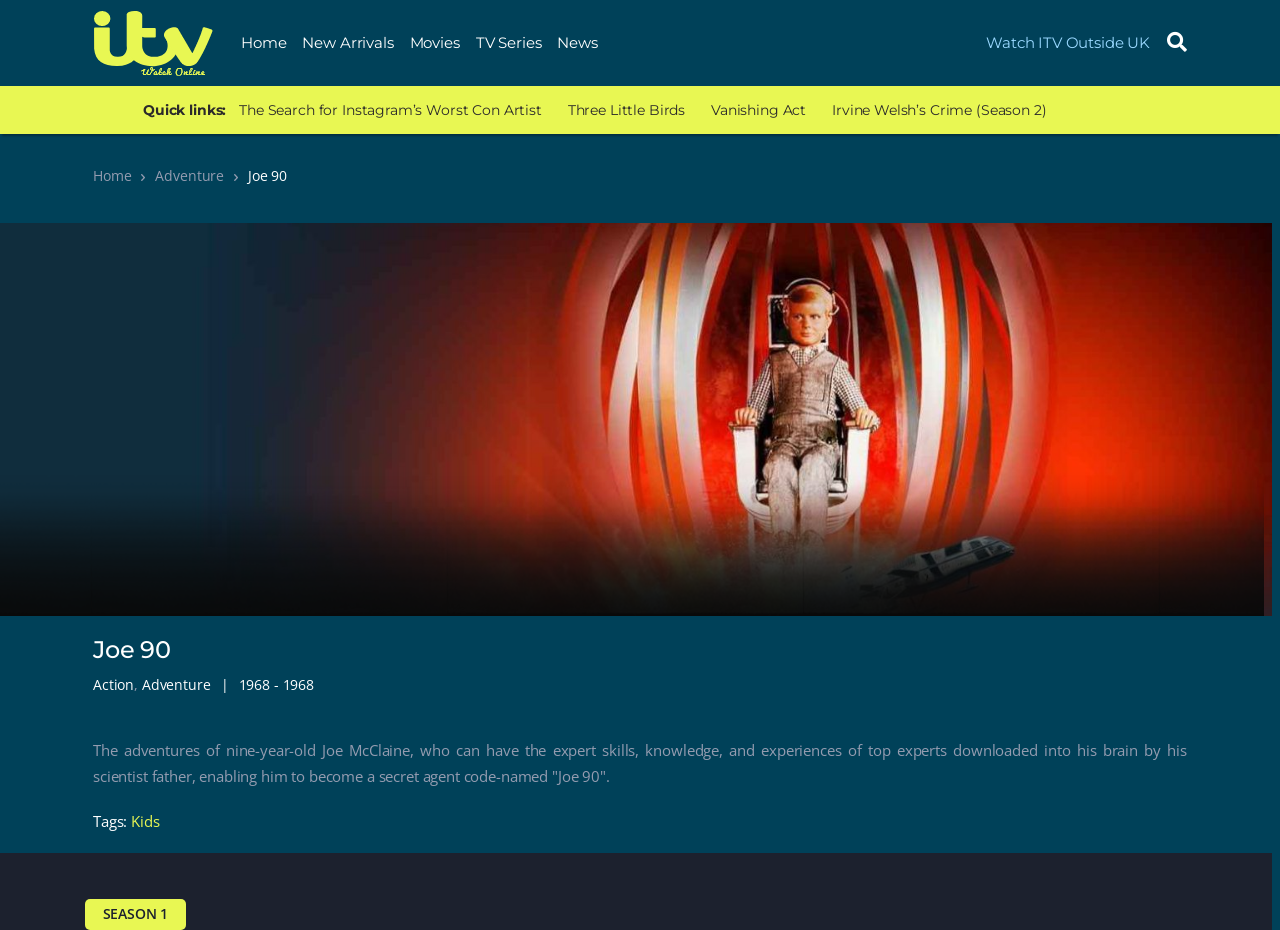Please determine the bounding box coordinates of the element's region to click for the following instruction: "browse action movies".

[0.073, 0.726, 0.105, 0.746]